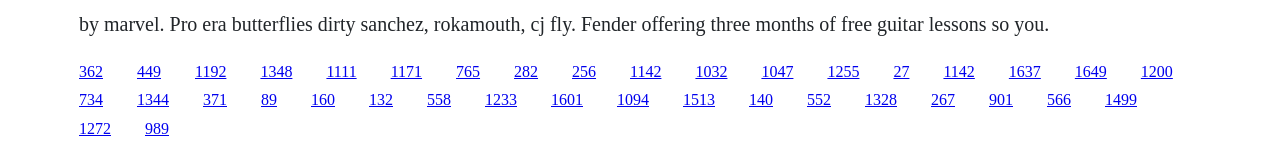Answer the question in a single word or phrase:
How many links are in the second row?

15